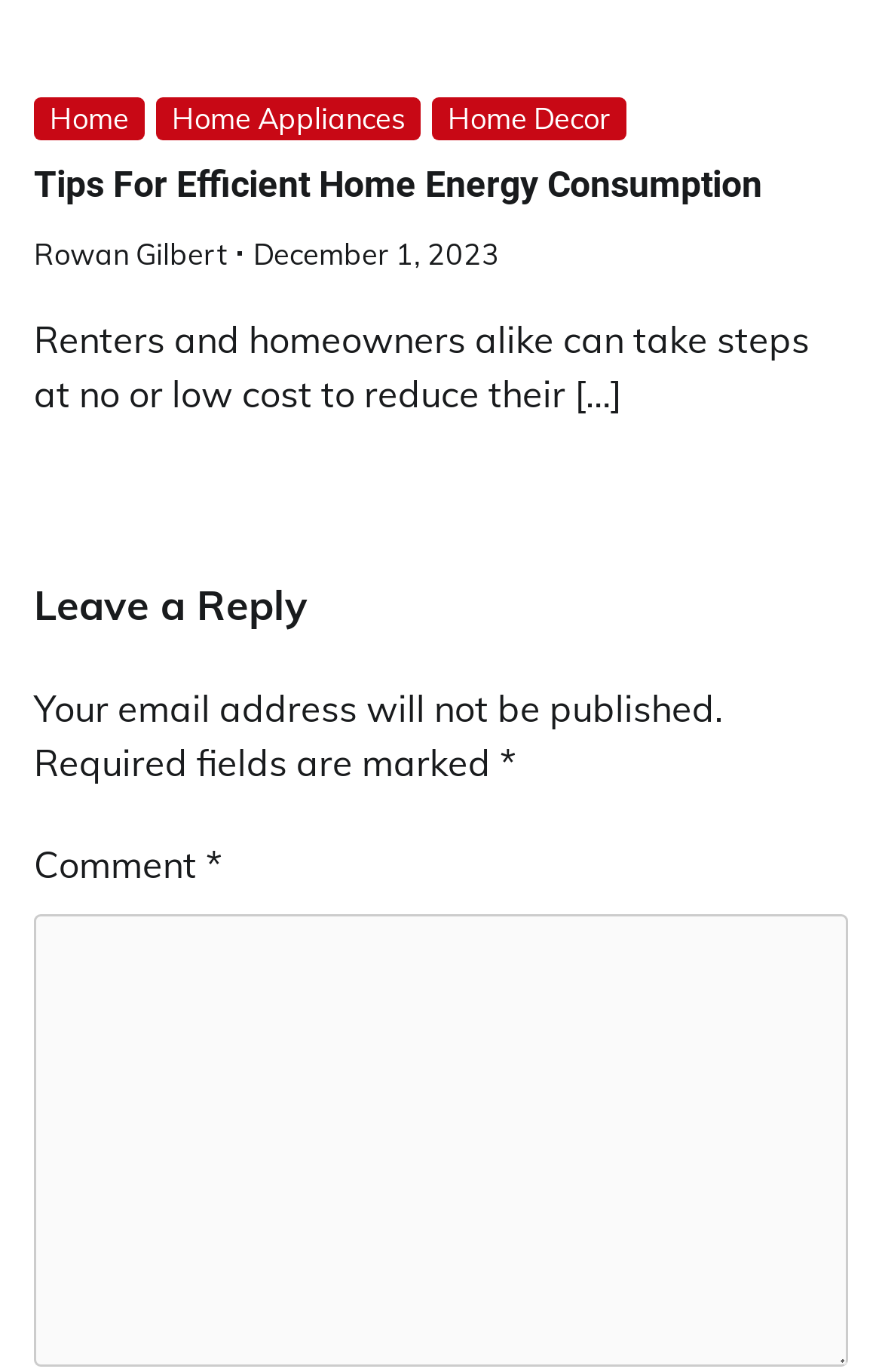Provide the bounding box coordinates of the UI element that matches the description: "parent_node: Comment * name="comment"".

[0.038, 0.666, 0.962, 0.996]